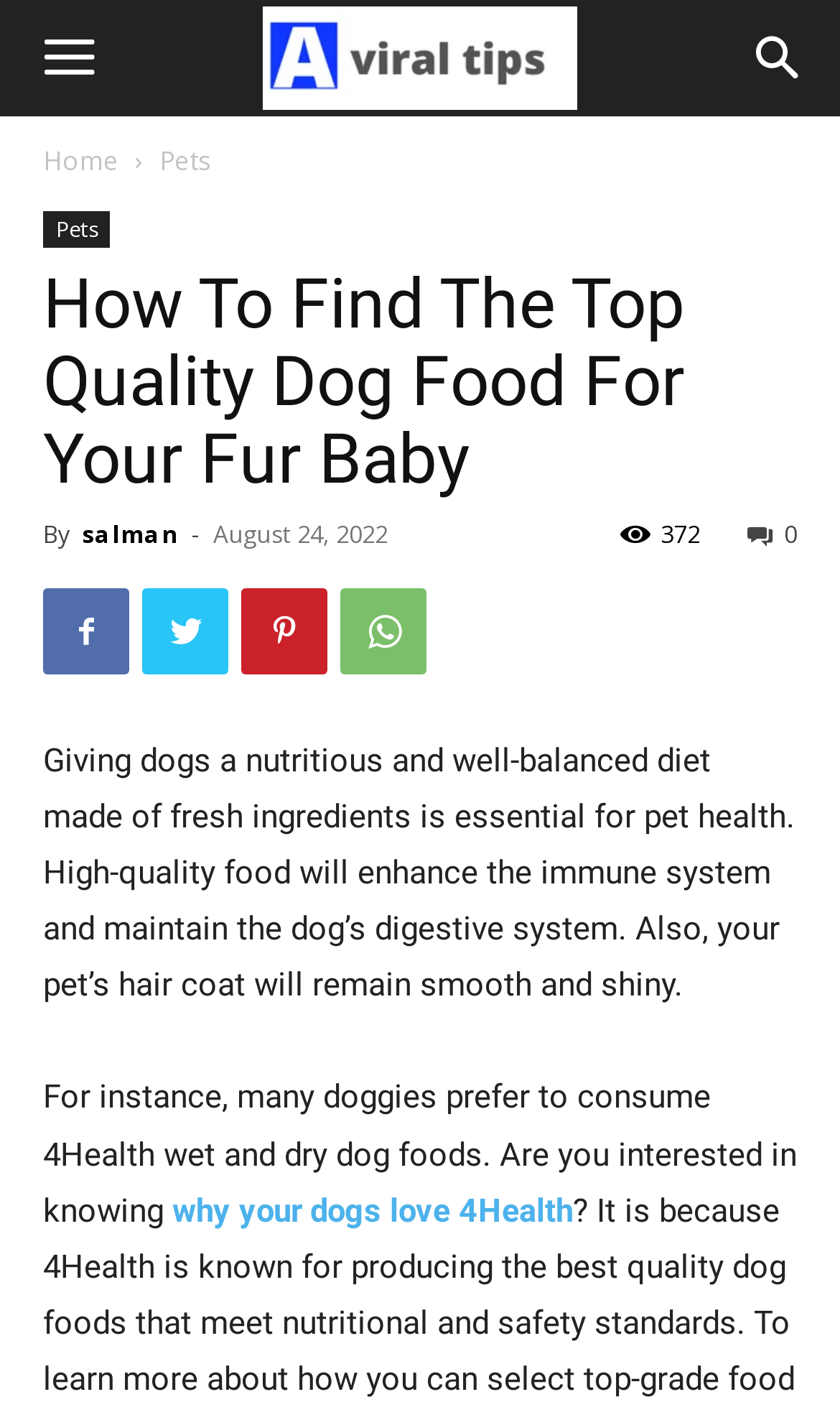With reference to the image, please provide a detailed answer to the following question: How many views does the article have?

The number of views of the article can be found by looking at the header section of the webpage, where it displays the view count, which is '372'.